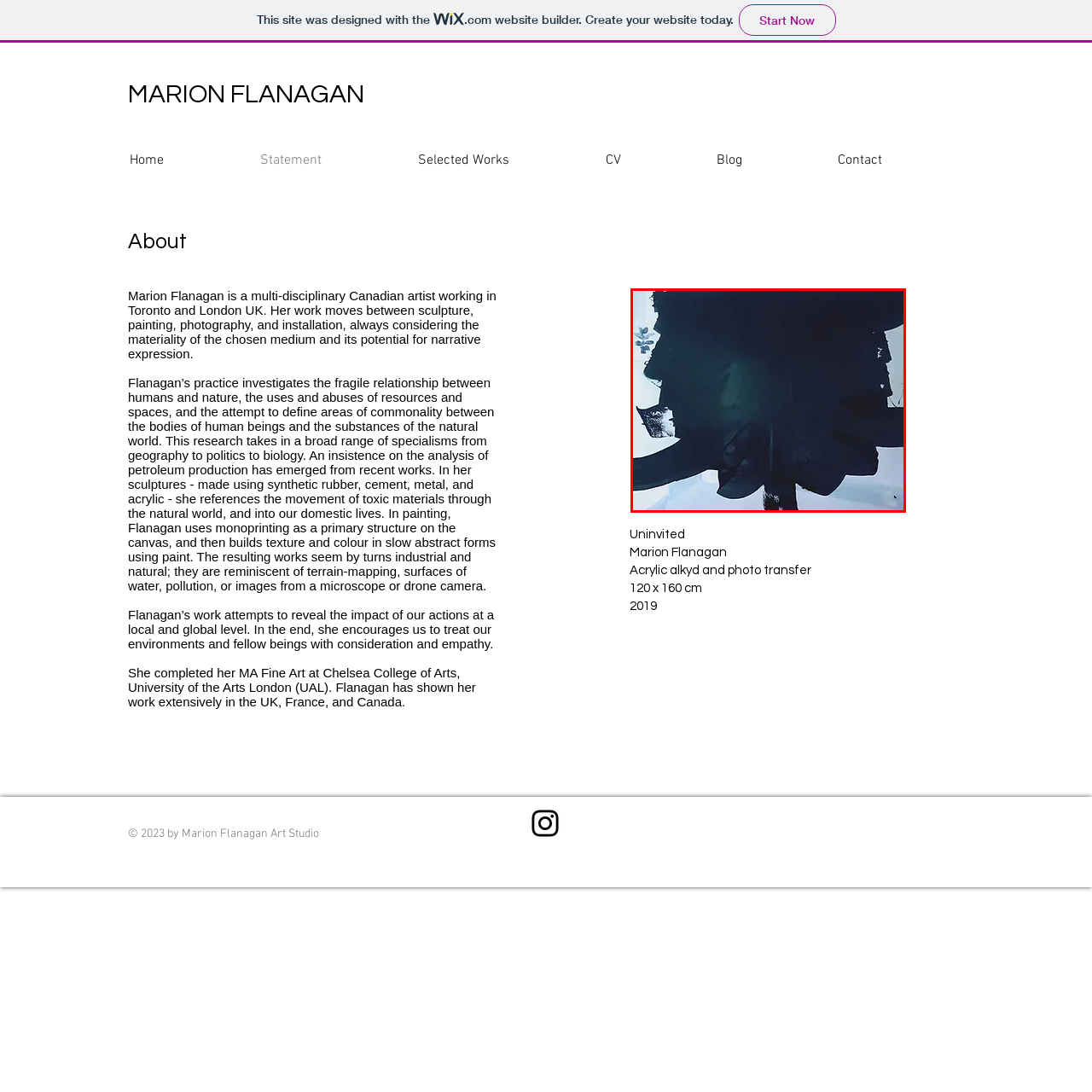What techniques are used in the artwork 'Uninvited'?
Review the image highlighted by the red bounding box and respond with a brief answer in one word or phrase.

Acrylic, alkyd, oil paints, and photo transfer